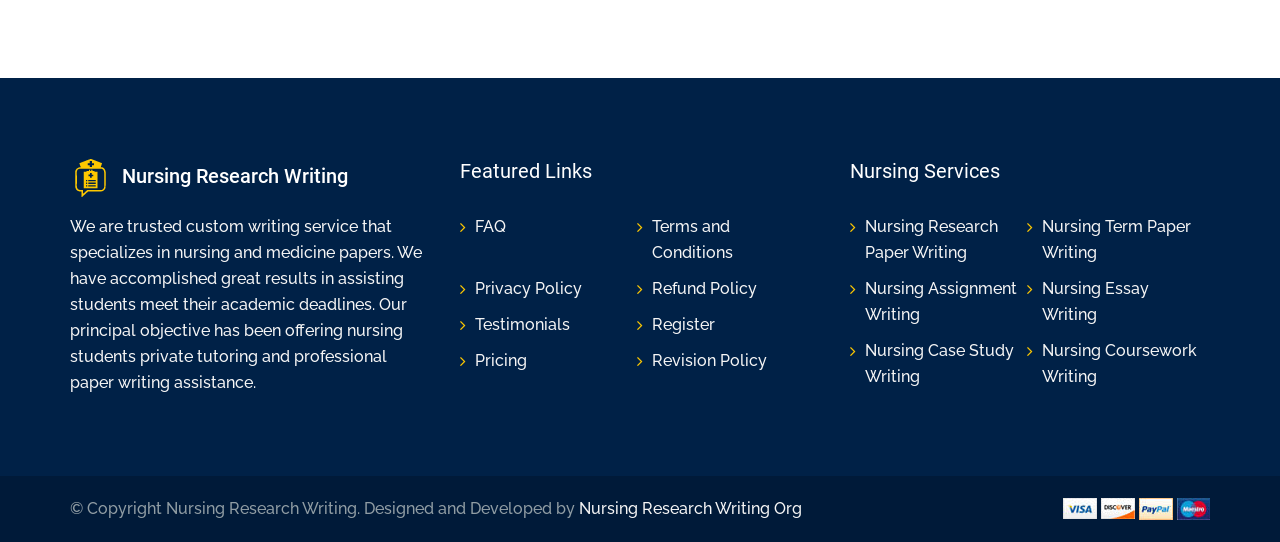Identify the bounding box of the UI element that matches this description: "Revision Policy".

[0.509, 0.647, 0.599, 0.683]